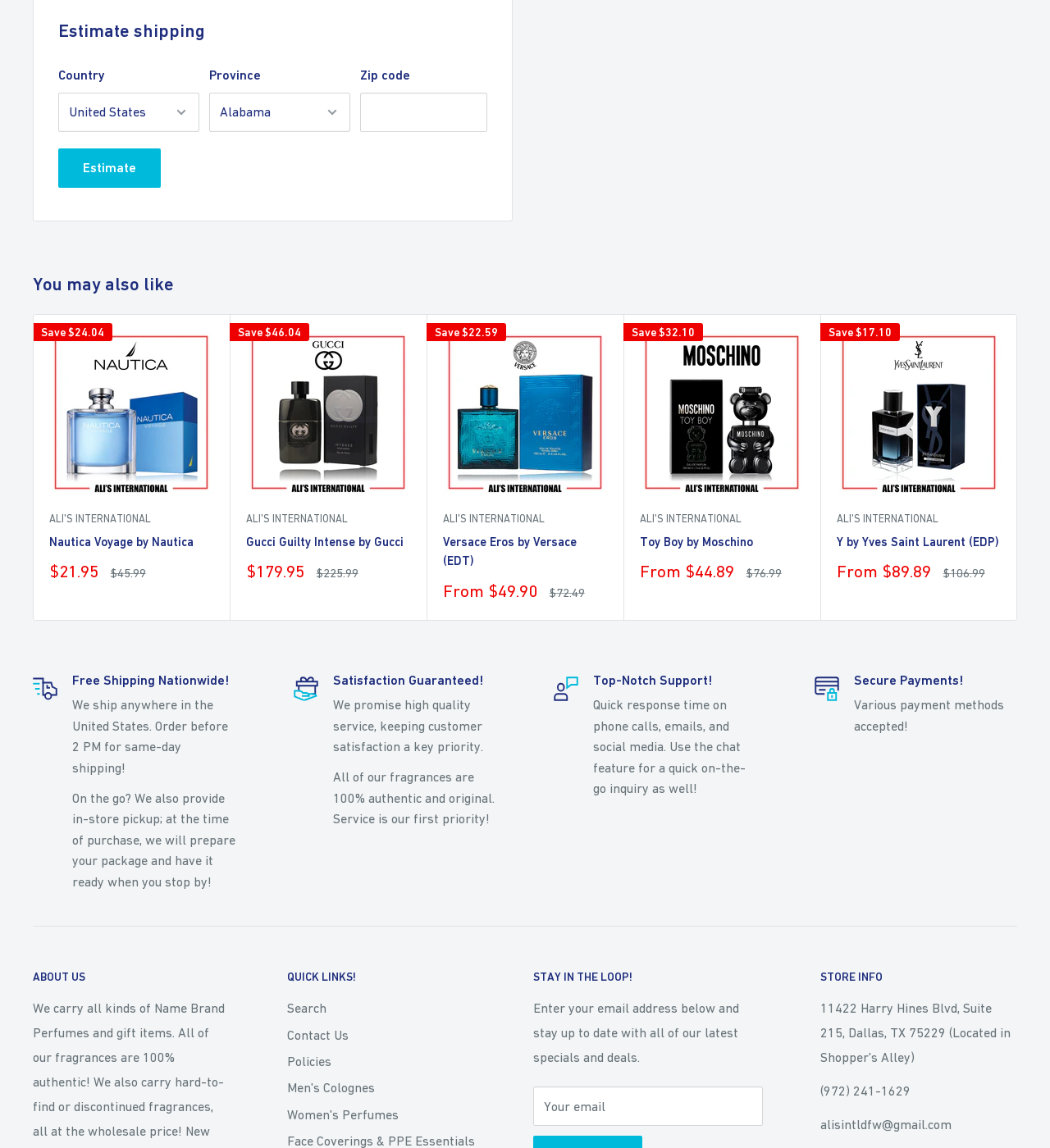Respond with a single word or short phrase to the following question: 
What is the benefit of ordering before 2 PM?

Same-day shipping